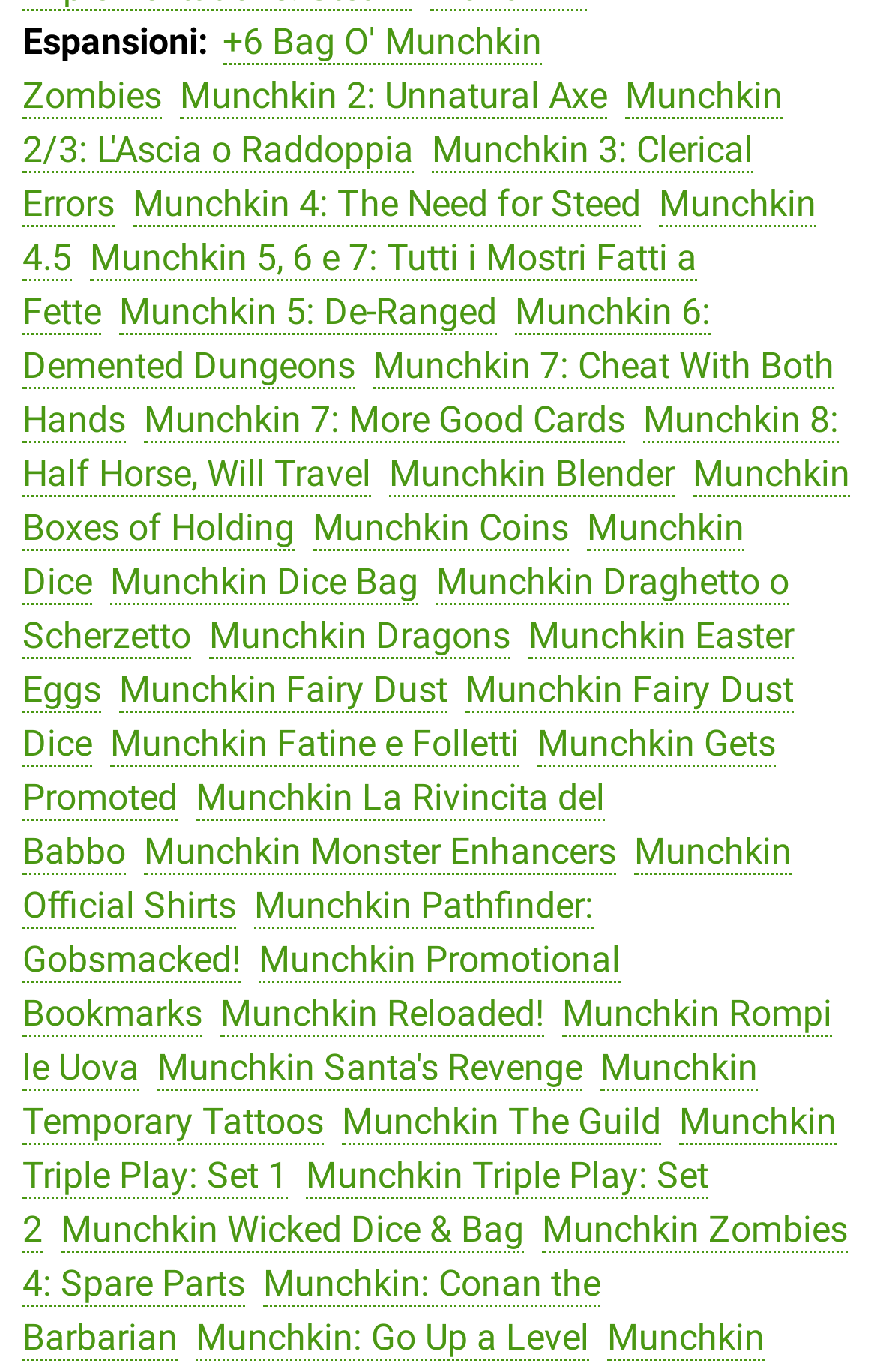Specify the bounding box coordinates of the region I need to click to perform the following instruction: "View Munchkin 5: De-Ranged". The coordinates must be four float numbers in the range of 0 to 1, i.e., [left, top, right, bottom].

[0.136, 0.211, 0.567, 0.244]